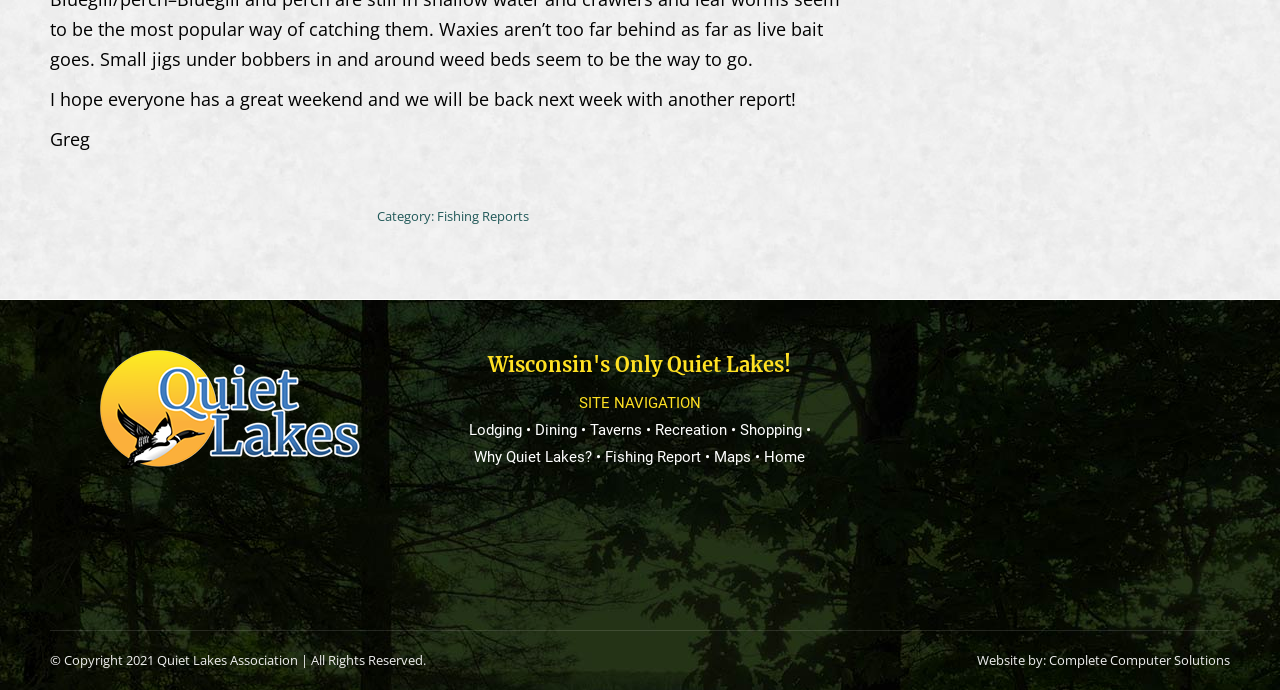Show the bounding box coordinates of the element that should be clicked to complete the task: "Click on 'Fishing Reports'".

[0.341, 0.3, 0.413, 0.326]